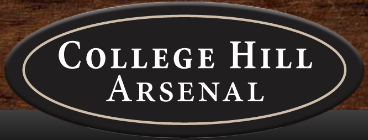Detail every visible element in the image extensively.

The image features a sleek, oval logo for "College Hill Arsenal." The logo is designed with a black background, providing a striking contrast to the elegant, white lettering that spells out the name of the establishment. The typeface is bold and classic, giving it a timeless quality. This emblem likely serves as a branding element for the College Hill Arsenal, which suggests a focus on historical firearms and collectibles, aligning with the offerings typically represented by the name. The logo's simplicity and clarity emphasize the establishment's professionalism and dedication to quality in the niche market of collectible weapons and historical artifacts.